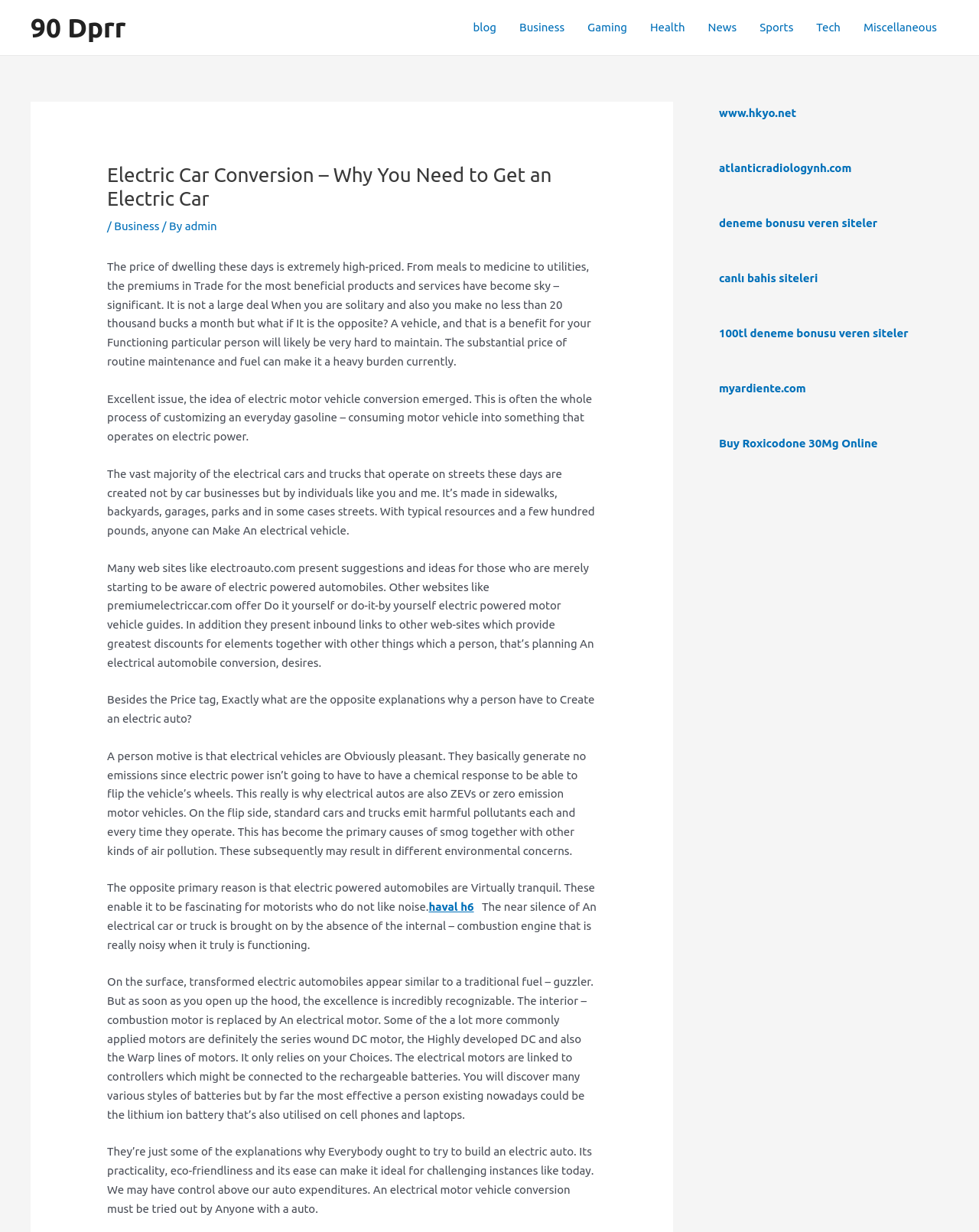What is the benefit of electric vehicles?
Refer to the image and provide a thorough answer to the question.

According to the webpage, electric vehicles are eco-friendly because they generate no emissions, and they are also quiet, which makes them appealing to drivers who dislike noise.